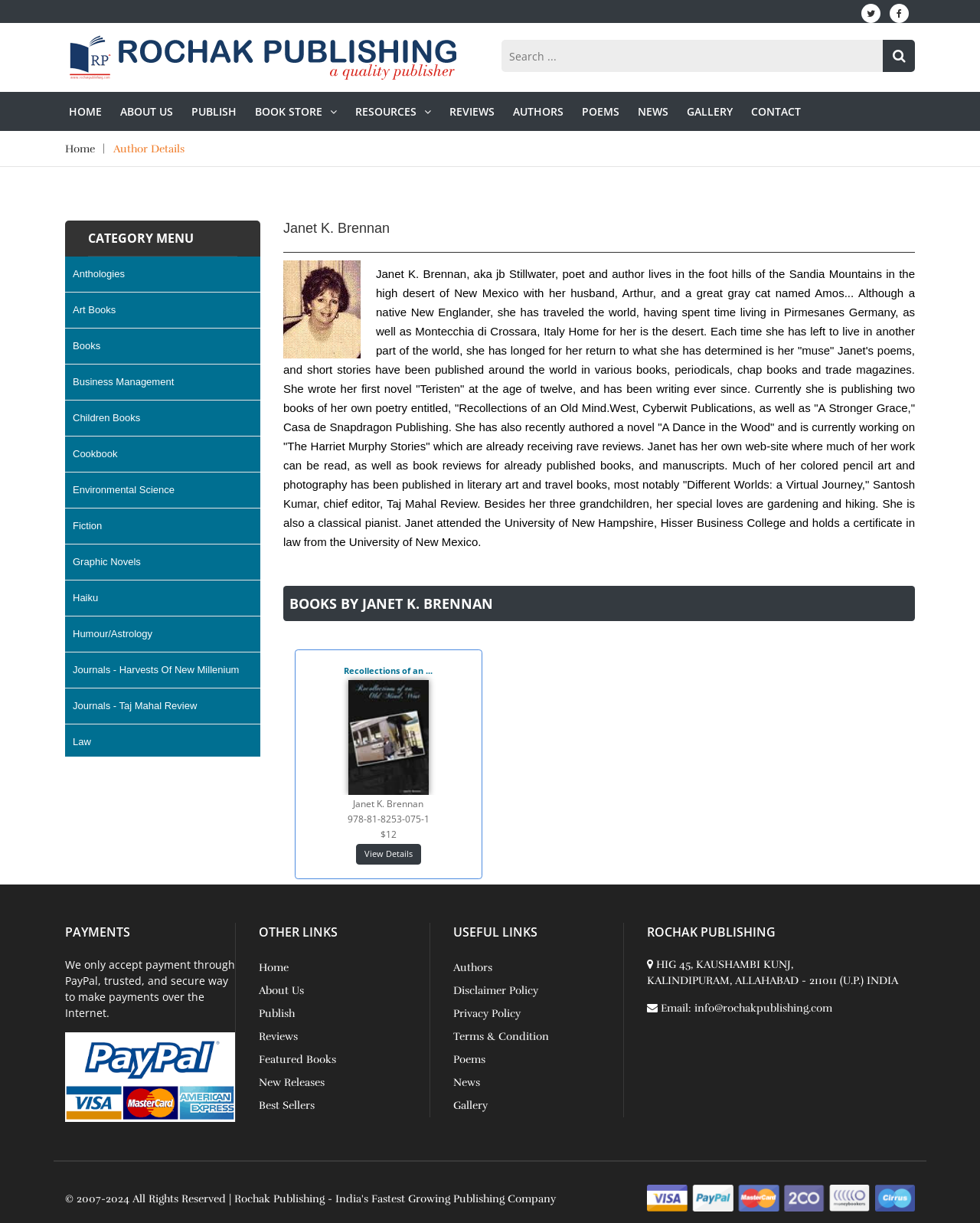Kindly determine the bounding box coordinates of the area that needs to be clicked to fulfill this instruction: "Browse books by category".

[0.066, 0.21, 0.266, 0.239]